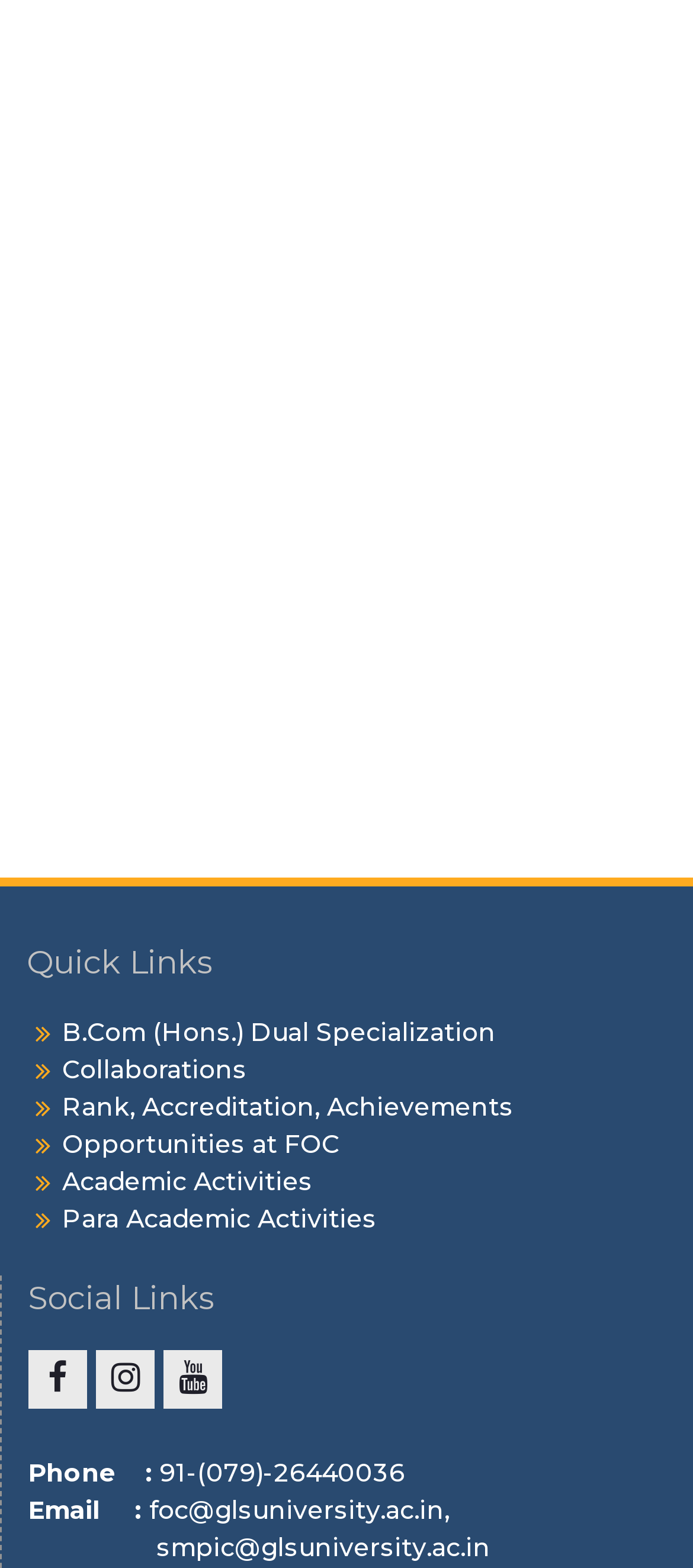What are the social media platforms listed?
Please use the image to provide an in-depth answer to the question.

I found this answer by looking at the links under the 'Social Links' heading, which are ' Facebook', ' Instagram', and ' Youtube'. These are the social media platforms listed on the webpage.